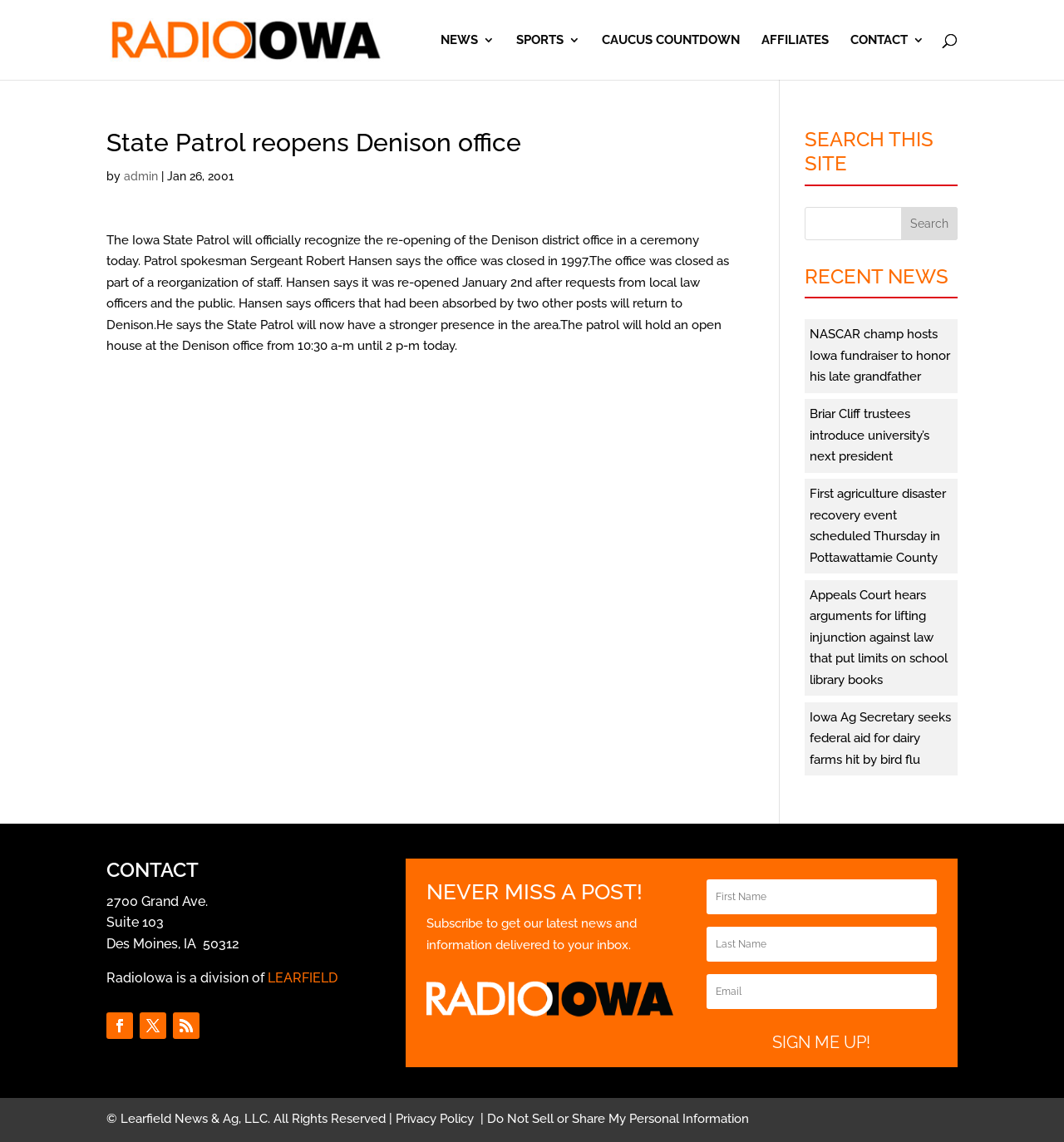Please locate the bounding box coordinates of the element that should be clicked to achieve the given instruction: "Read recent news about NASCAR".

[0.761, 0.286, 0.893, 0.337]